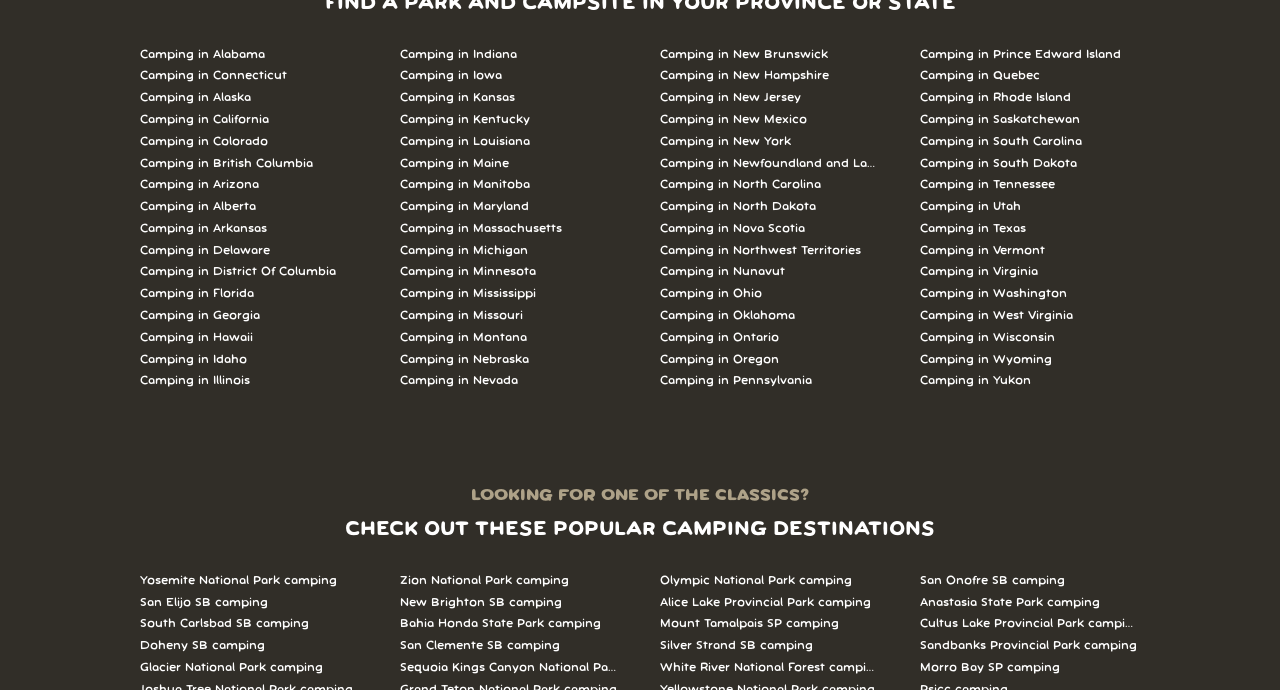Identify the bounding box of the UI element described as follows: "Camping in Nevada". Provide the coordinates as four float numbers in the range of 0 to 1 [left, top, right, bottom].

[0.312, 0.537, 0.484, 0.569]